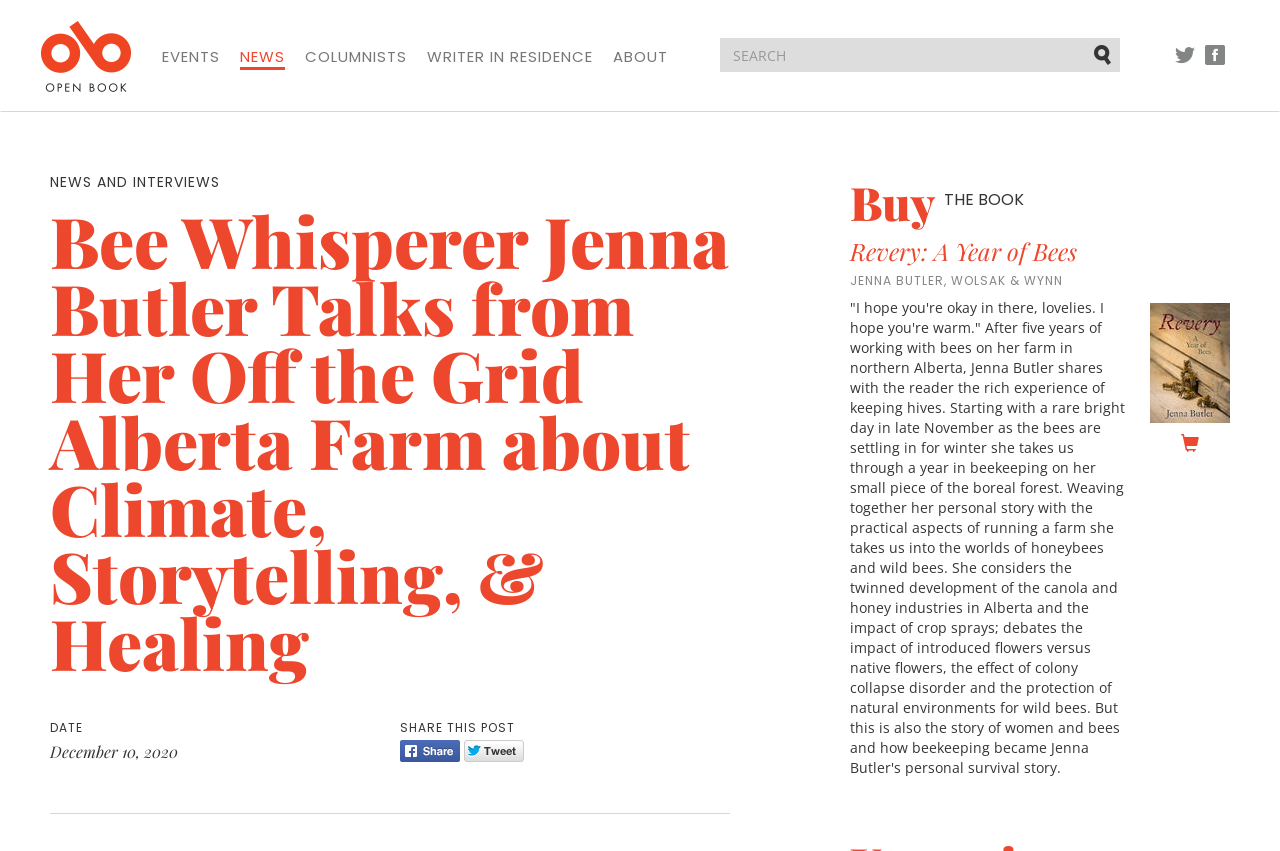Please find the bounding box coordinates of the element that you should click to achieve the following instruction: "Read about the author". The coordinates should be presented as four float numbers between 0 and 1: [left, top, right, bottom].

[0.664, 0.32, 0.83, 0.34]